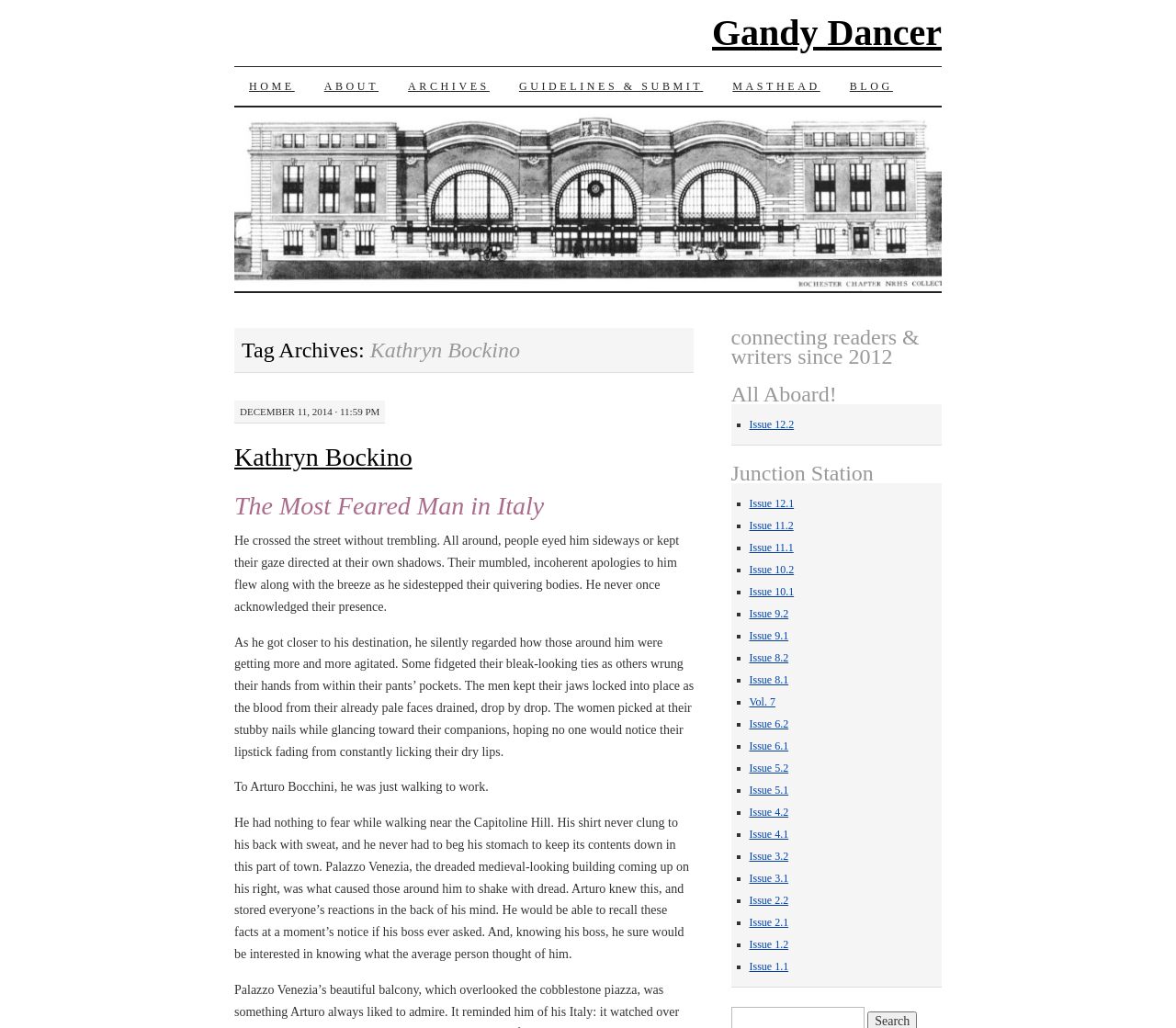Please find the bounding box for the following UI element description. Provide the coordinates in (top-left x, top-left y, bottom-right x, bottom-right y) format, with values between 0 and 1: Issue 5.1

[0.637, 0.763, 0.67, 0.775]